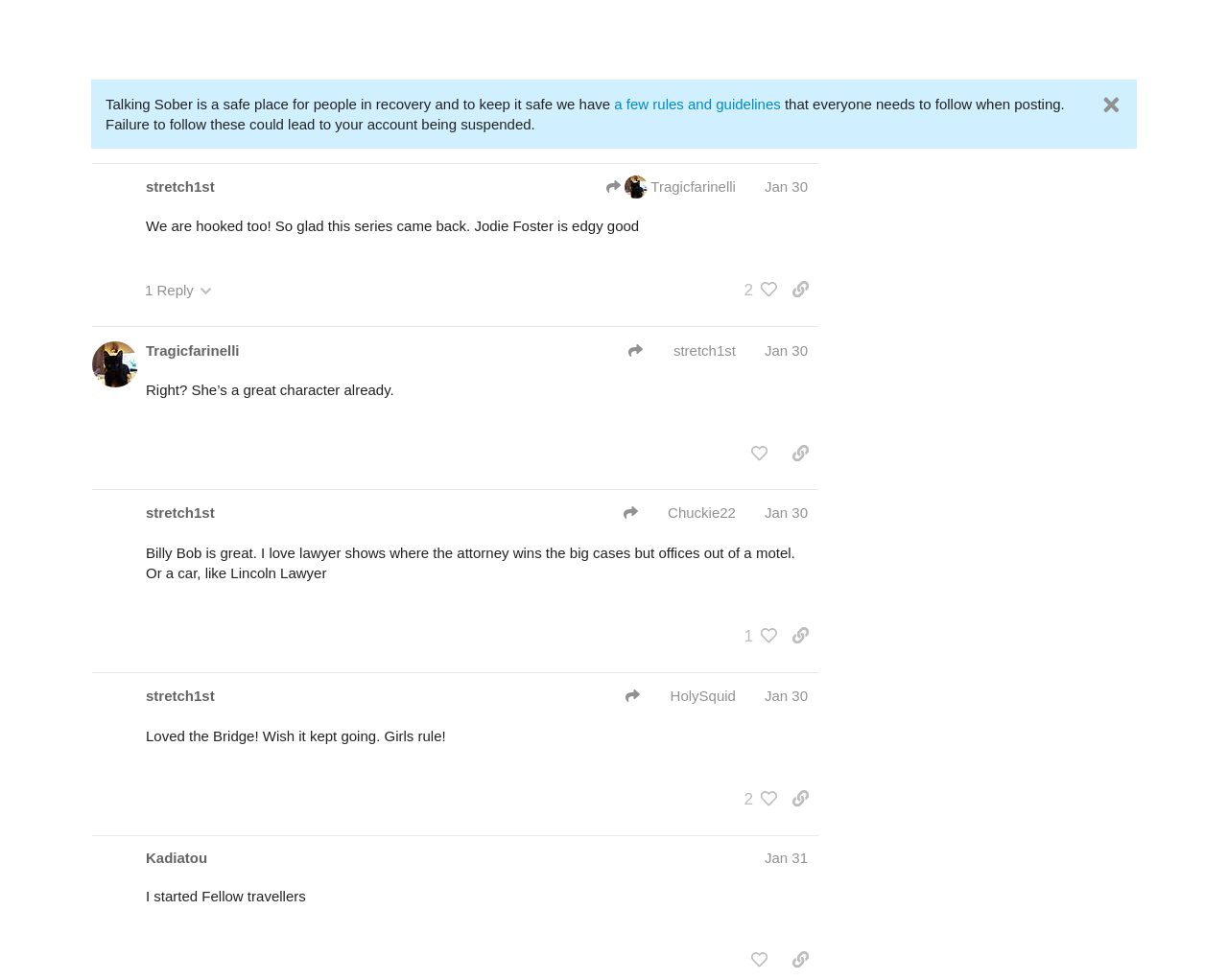What is the category of this thread?
Please provide a detailed and comprehensive answer to the question.

I looked at the header section and found the link 'Just for Fun', which indicates that this thread is categorized under 'Just for Fun'.